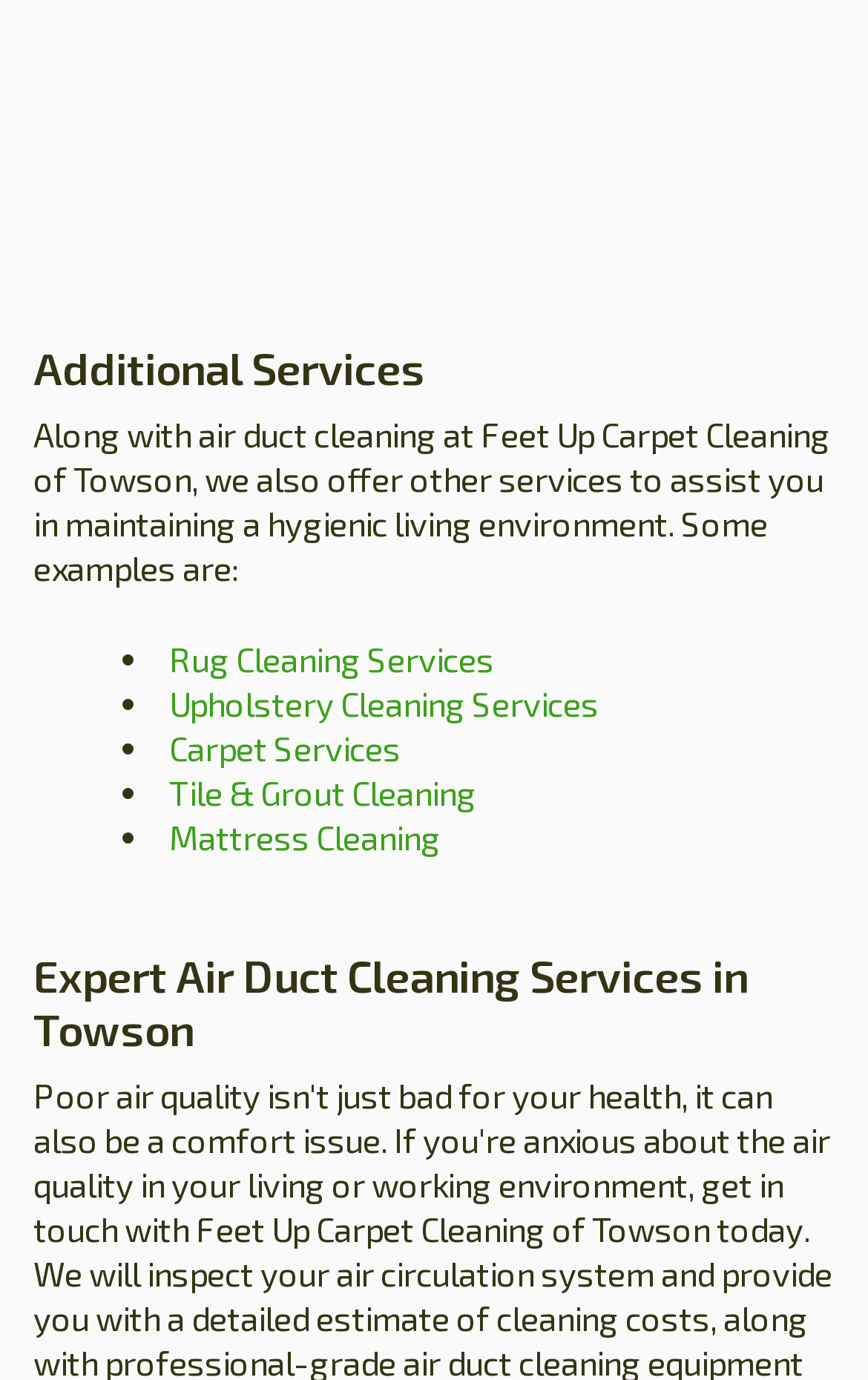Find the bounding box coordinates of the UI element according to this description: "Replicawatches".

None